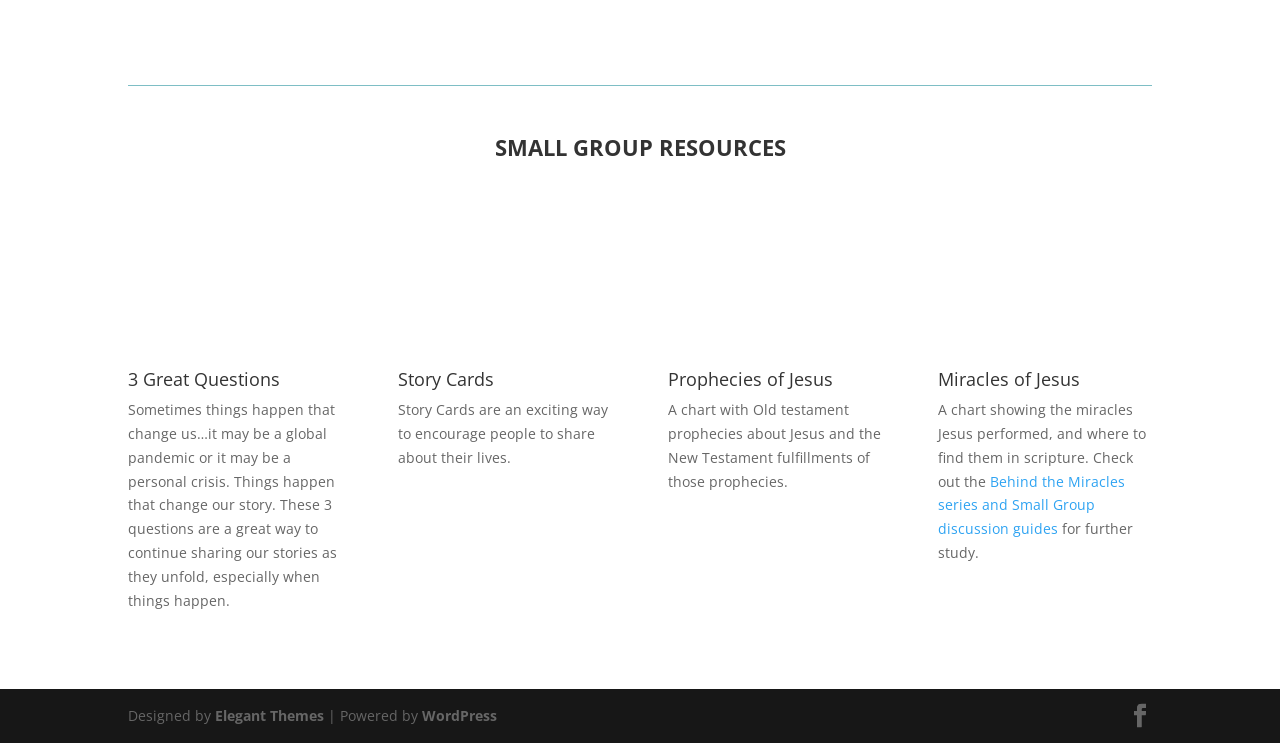Please mark the bounding box coordinates of the area that should be clicked to carry out the instruction: "Visit Elegant Themes".

[0.168, 0.95, 0.253, 0.976]